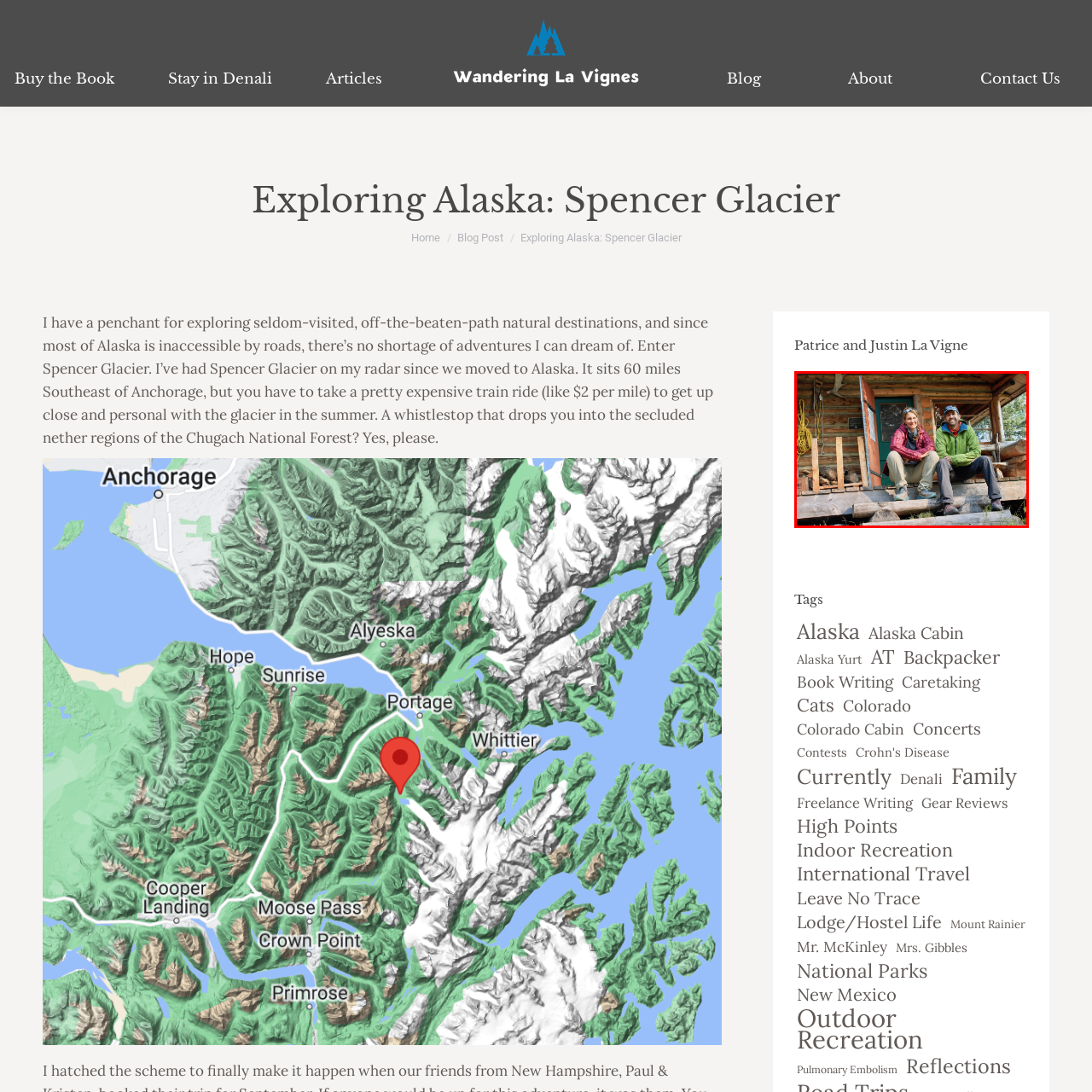What is the material of the cabin's foundation?  
Concentrate on the image marked with the red box and respond with a detailed answer that is fully based on the content of the image.

The caption describes the cabin's foundation as being made of 'stripped wooden planks and logs', which indicates that the material used to build the foundation of the cabin is wood.